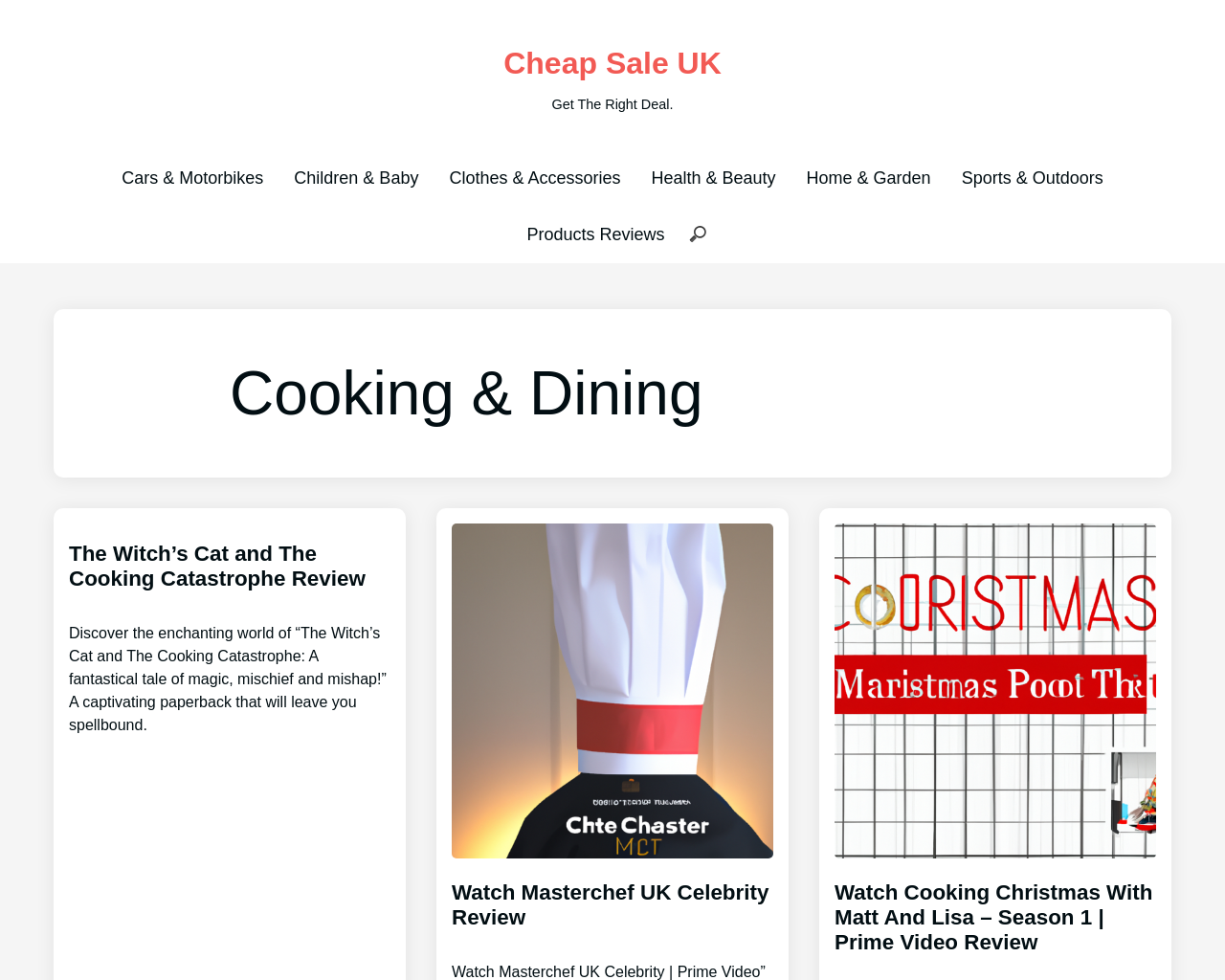Determine the bounding box coordinates of the region to click in order to accomplish the following instruction: "Read The Witch’s Cat and The Cooking Catastrophe Review". Provide the coordinates as four float numbers between 0 and 1, specifically [left, top, right, bottom].

[0.056, 0.534, 0.319, 0.783]